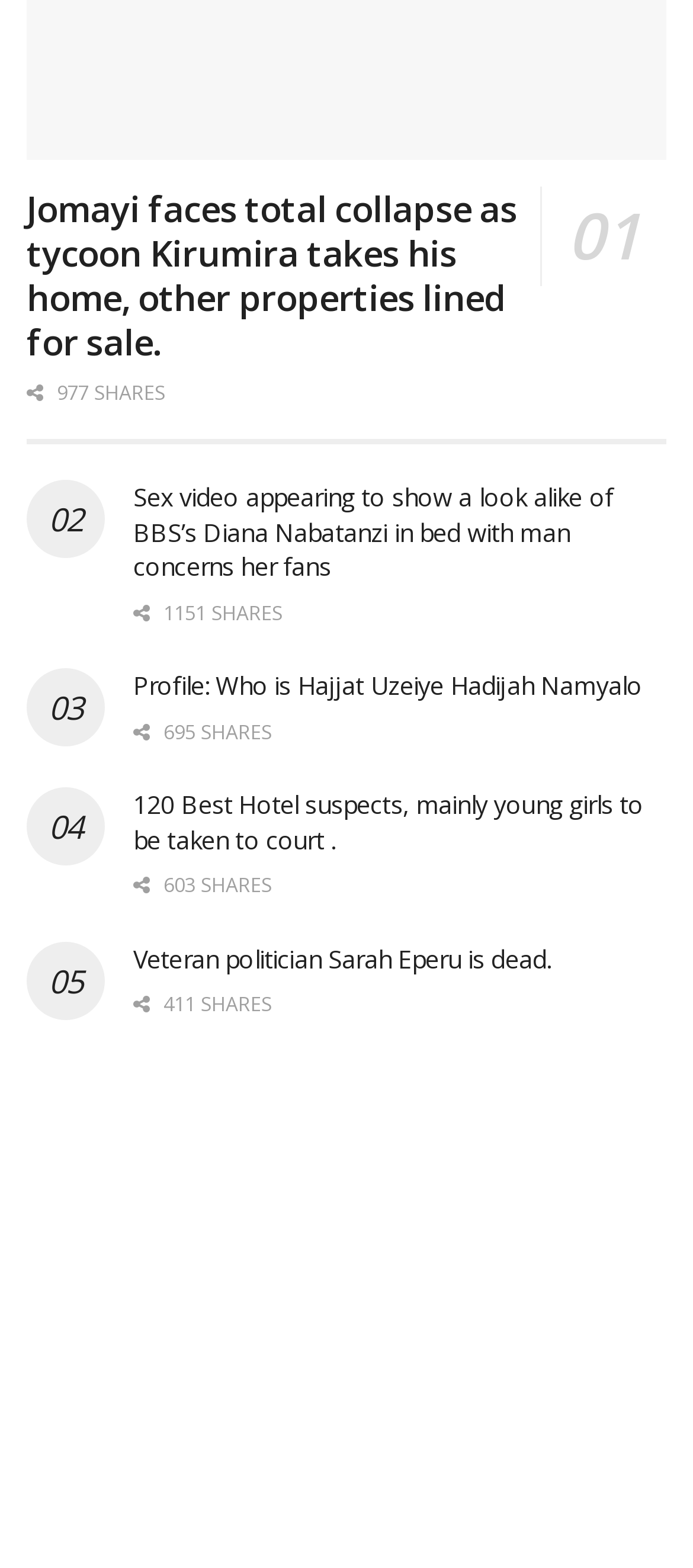How many news articles are on this page?
Please analyze the image and answer the question with as much detail as possible.

I counted the number of headings on the page, each of which represents a news article. There are five headings, so there are five news articles on this page.